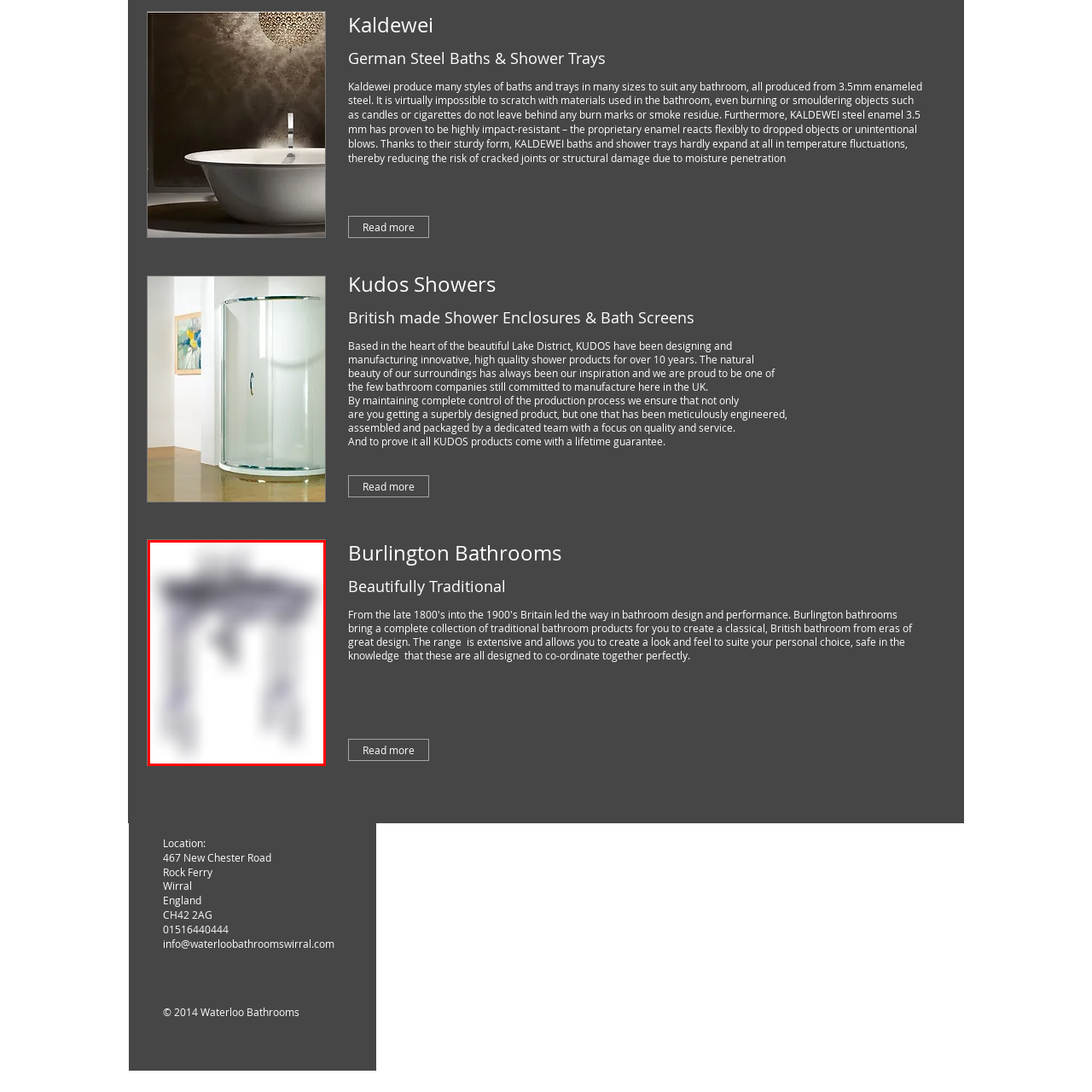View the image within the red box and answer the following question with a concise word or phrase:
Where are the traditional manufacturing standards upheld?

UK